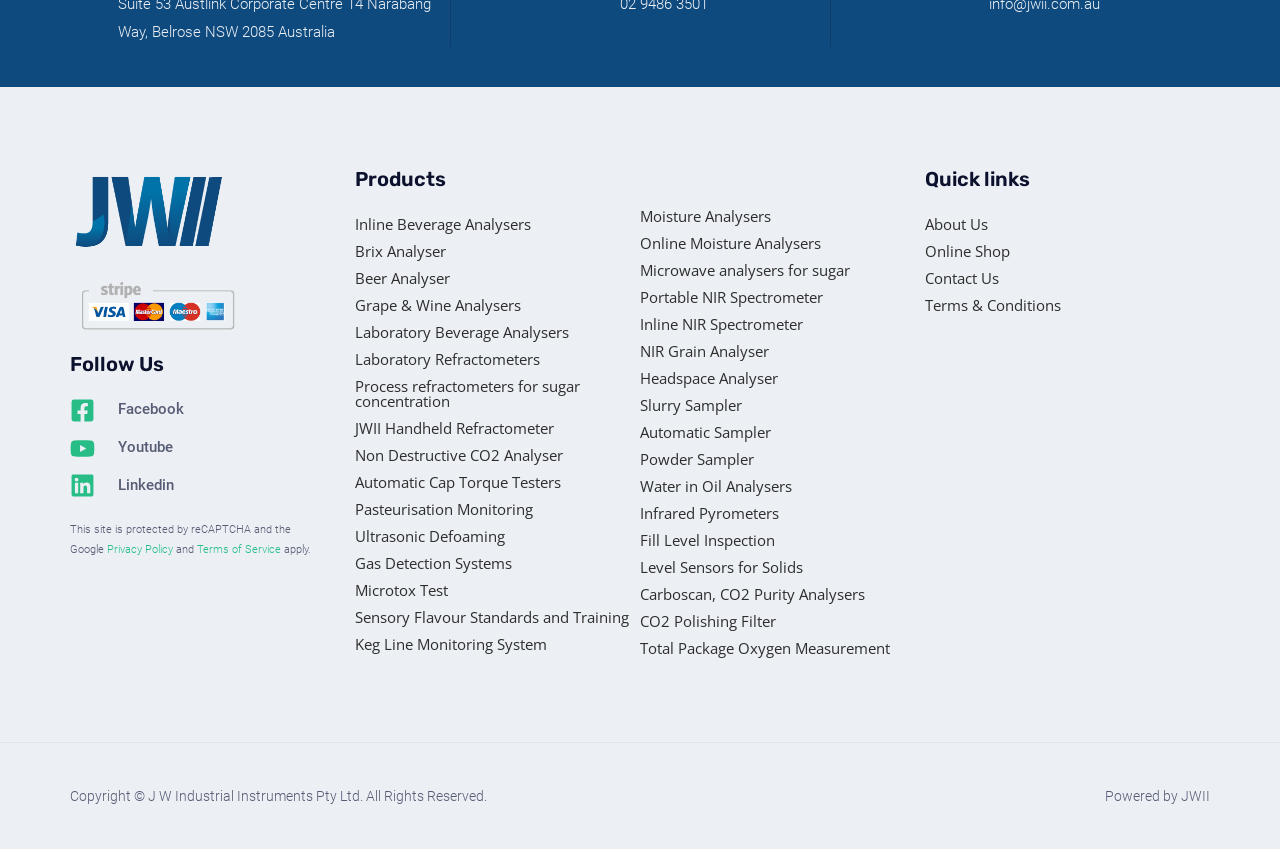Please provide a one-word or phrase answer to the question: 
What is the purpose of the reCAPTCHA?

To protect the site